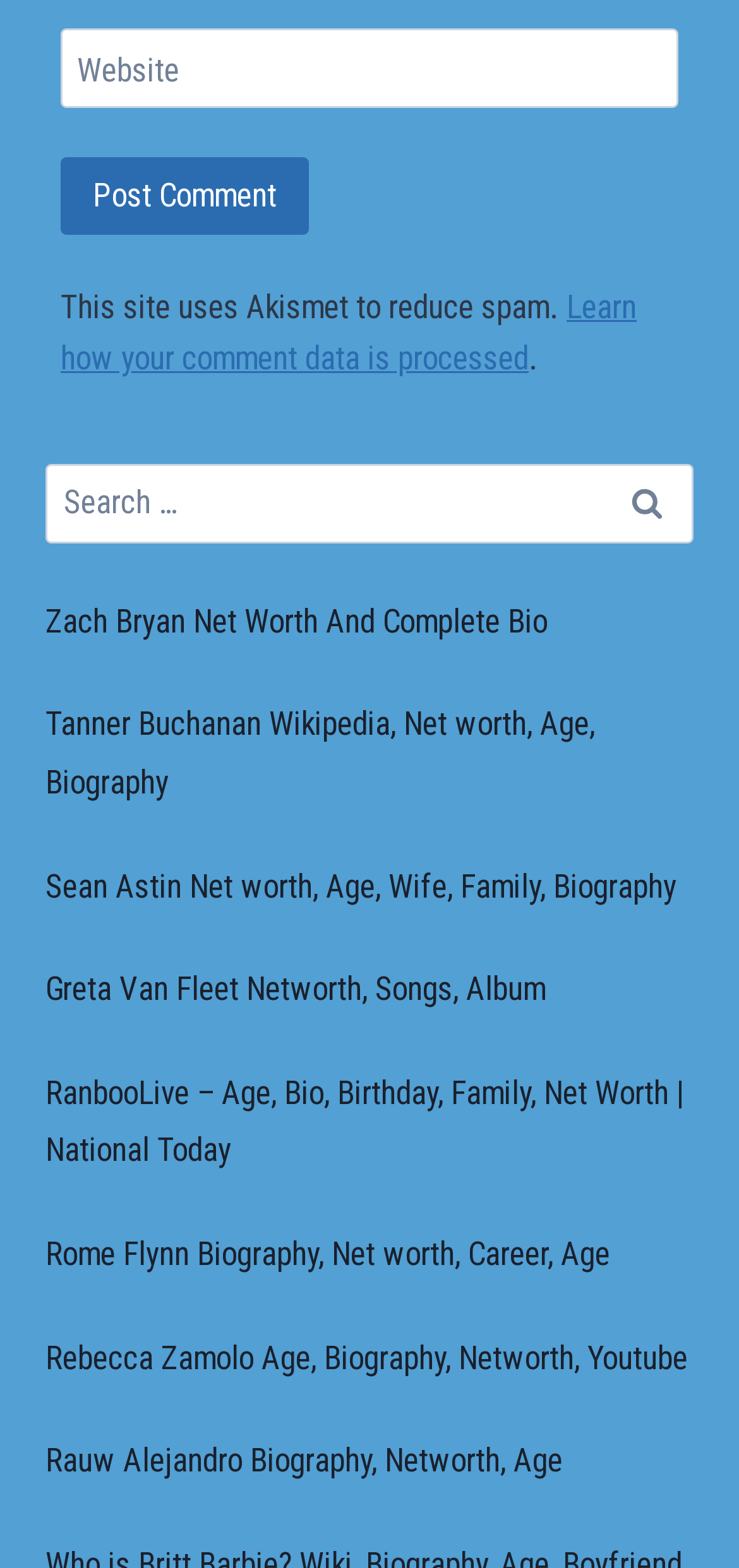What type of content does the website provide? Based on the image, give a response in one word or a short phrase.

Biographies and net worth